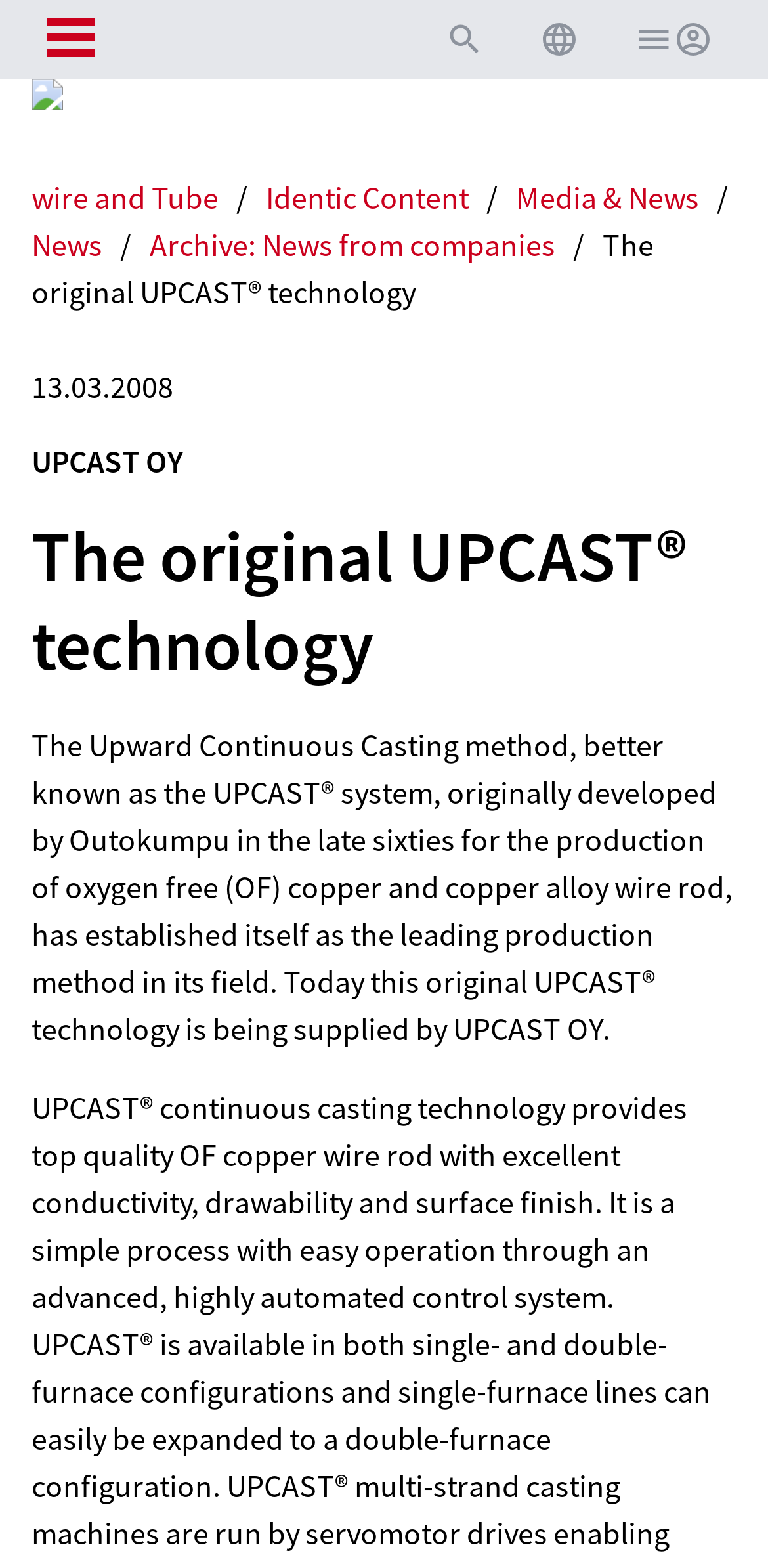Provide the bounding box coordinates of the HTML element described by the text: "Identic Content". The coordinates should be in the format [left, top, right, bottom] with values between 0 and 1.

[0.064, 0.24, 0.221, 0.339]